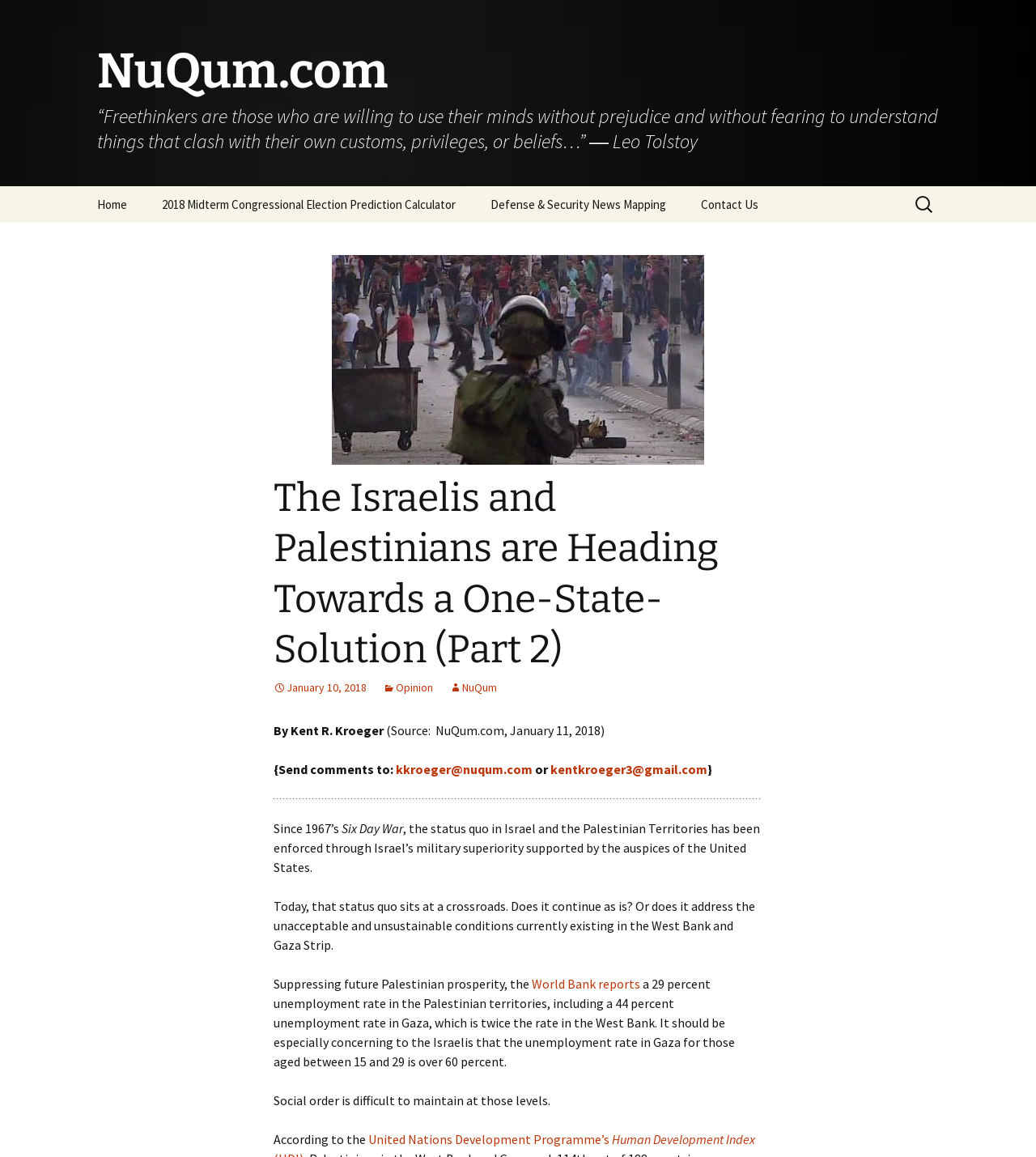Provide your answer to the question using just one word or phrase: What is the name of the website?

NuQum.com